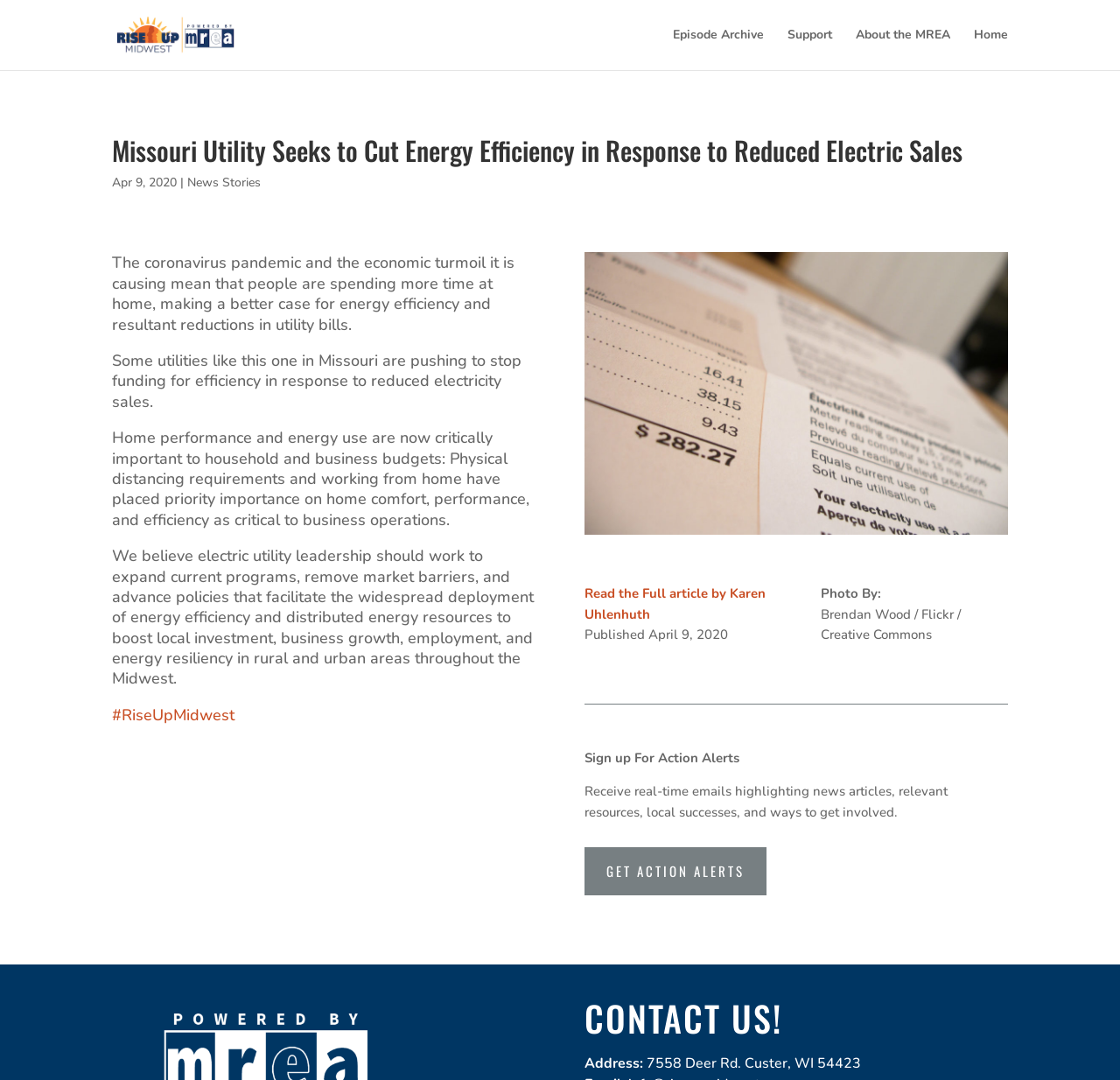Determine the bounding box coordinates of the clickable area required to perform the following instruction: "Click on the 'Rise Up Midwest' link". The coordinates should be represented as four float numbers between 0 and 1: [left, top, right, bottom].

[0.104, 0.021, 0.254, 0.041]